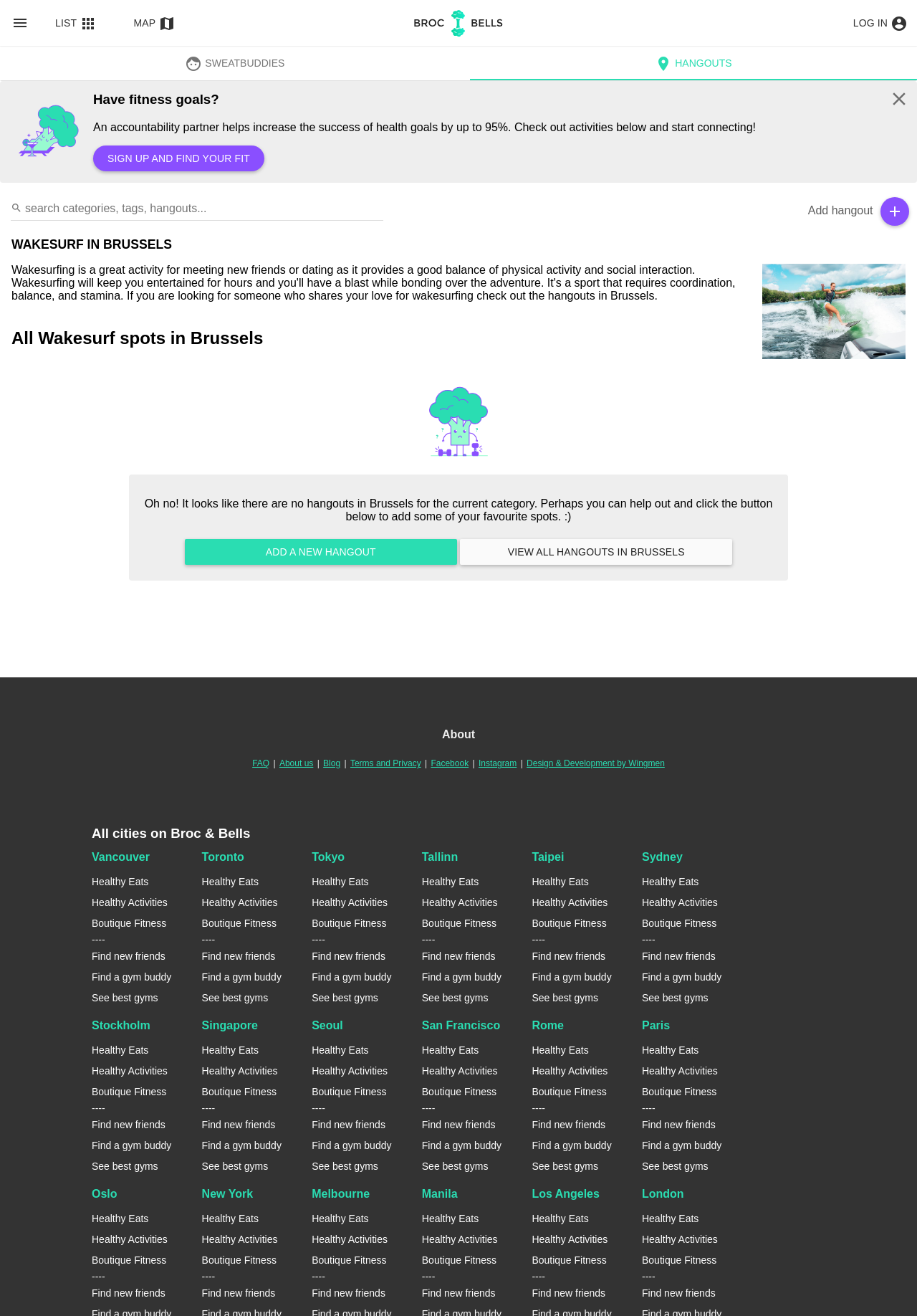What is the purpose of an accountability partner?
Please answer the question with a single word or phrase, referencing the image.

Increase success of health goals